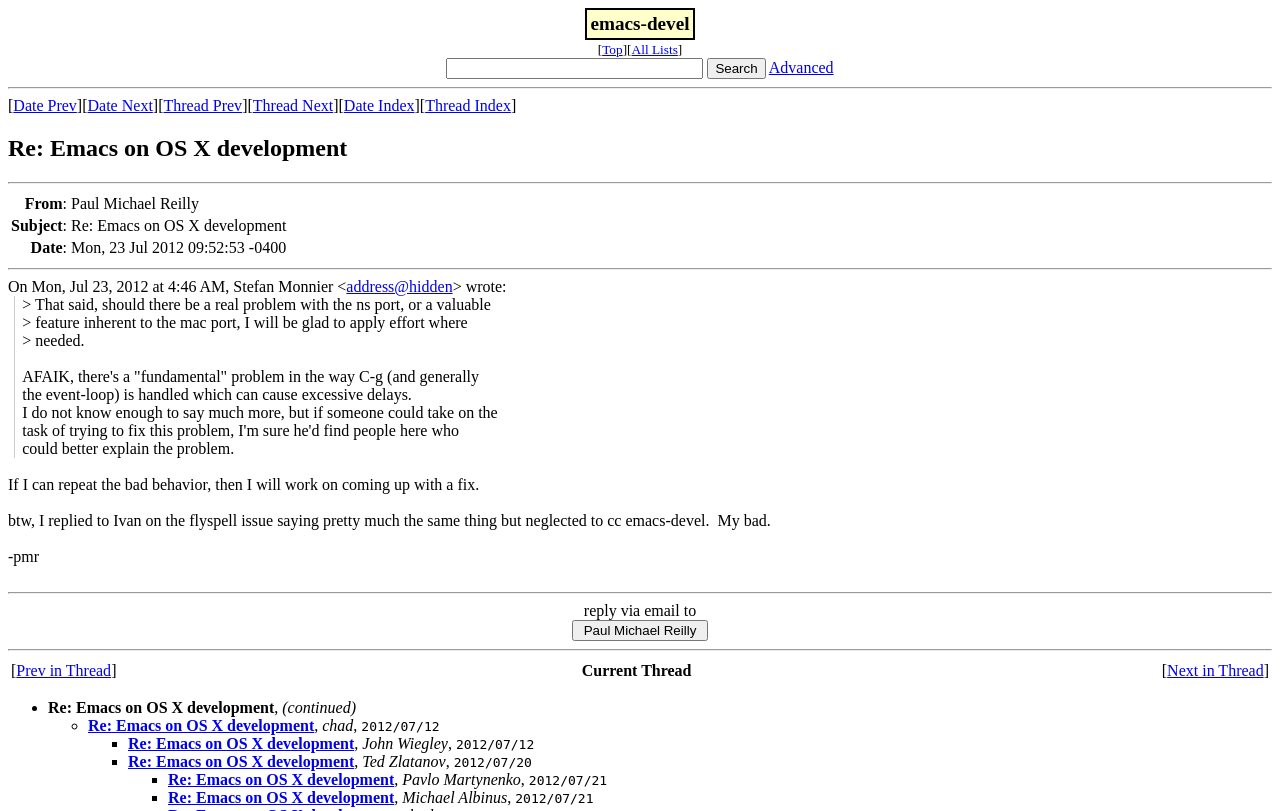Answer the question with a single word or phrase: 
What is the purpose of the search box?

Search emails